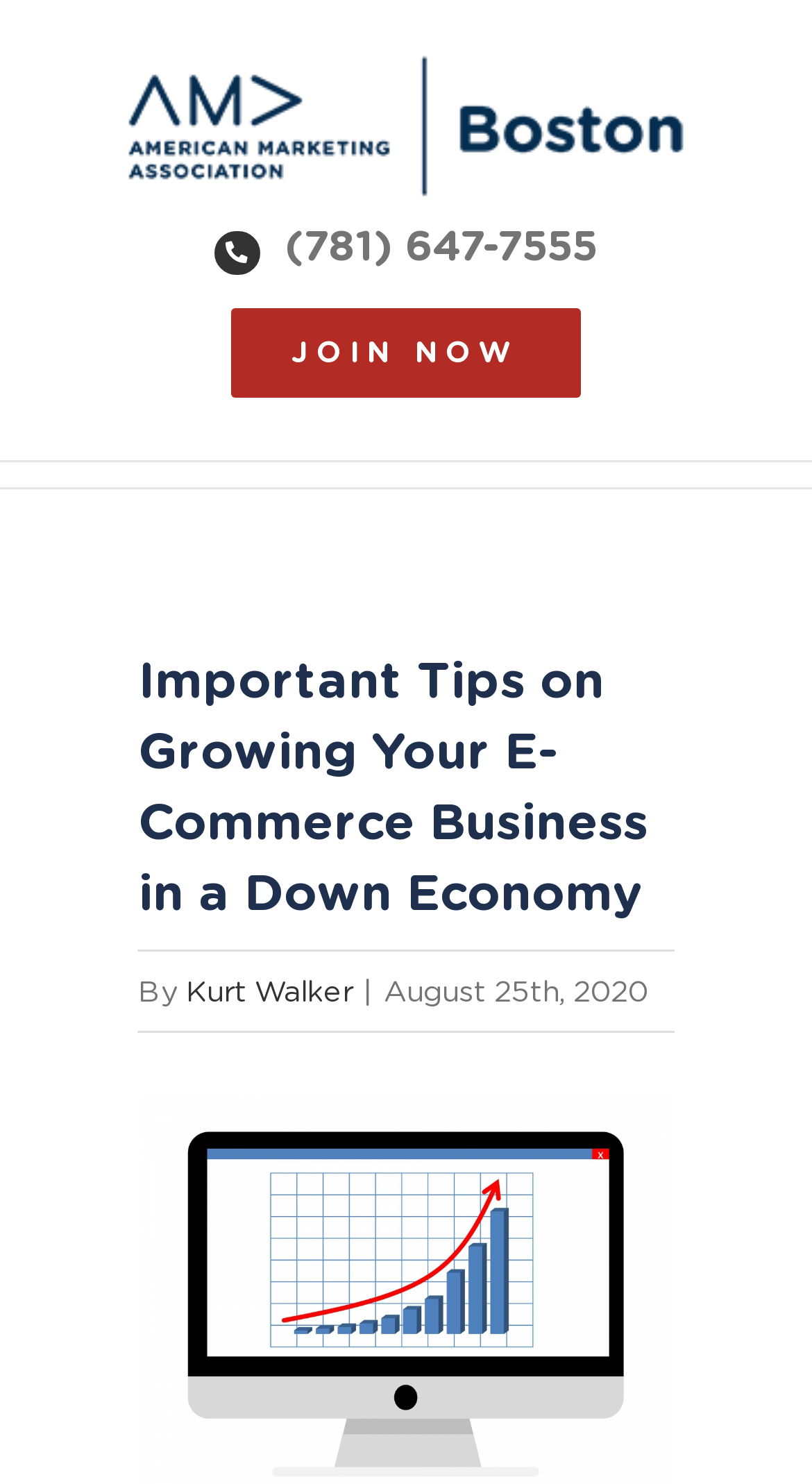What is the organization's name associated with the logo?
Please provide a single word or phrase in response based on the screenshot.

AMA Boston